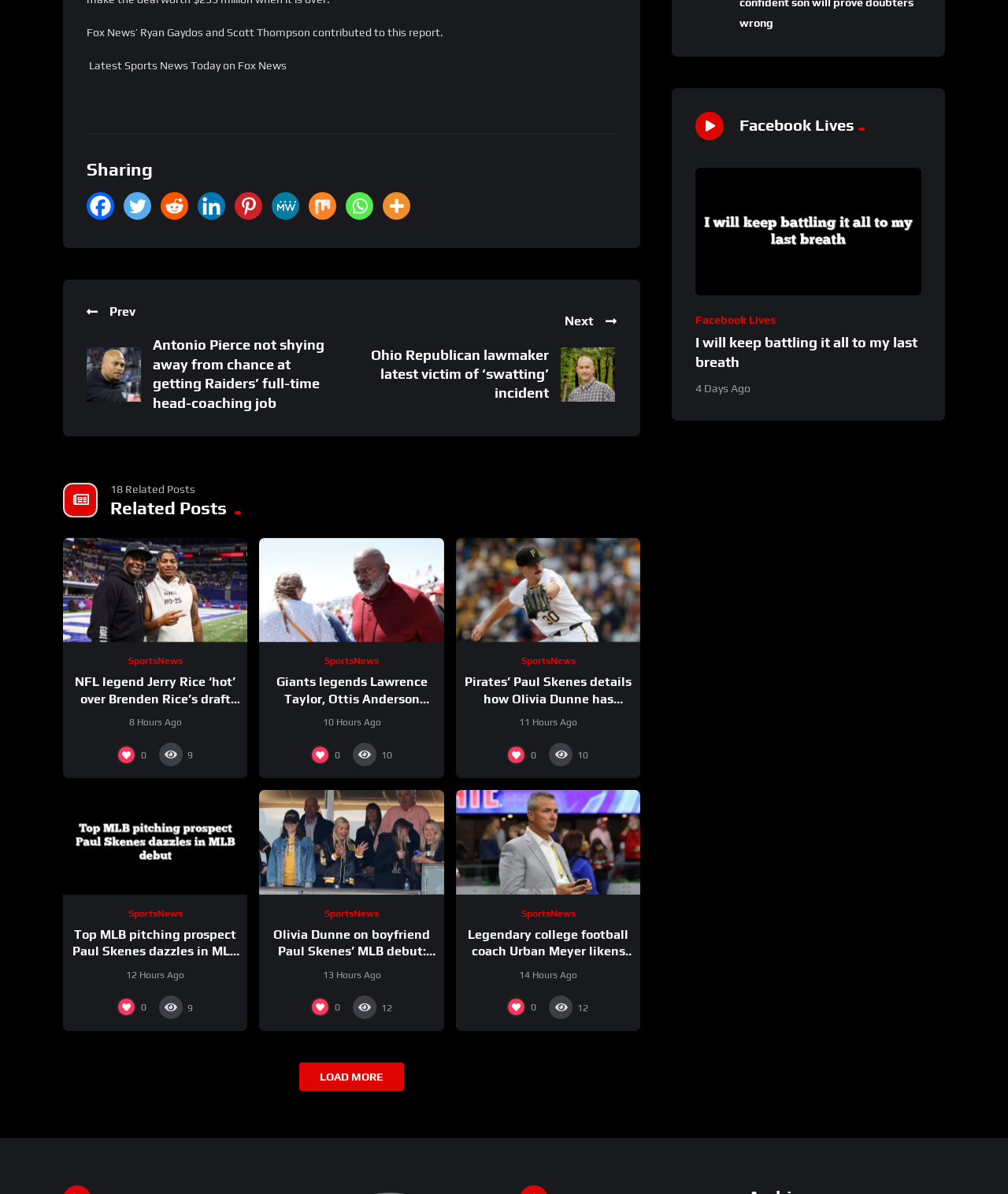How many related posts are there?
Look at the screenshot and give a one-word or phrase answer.

18